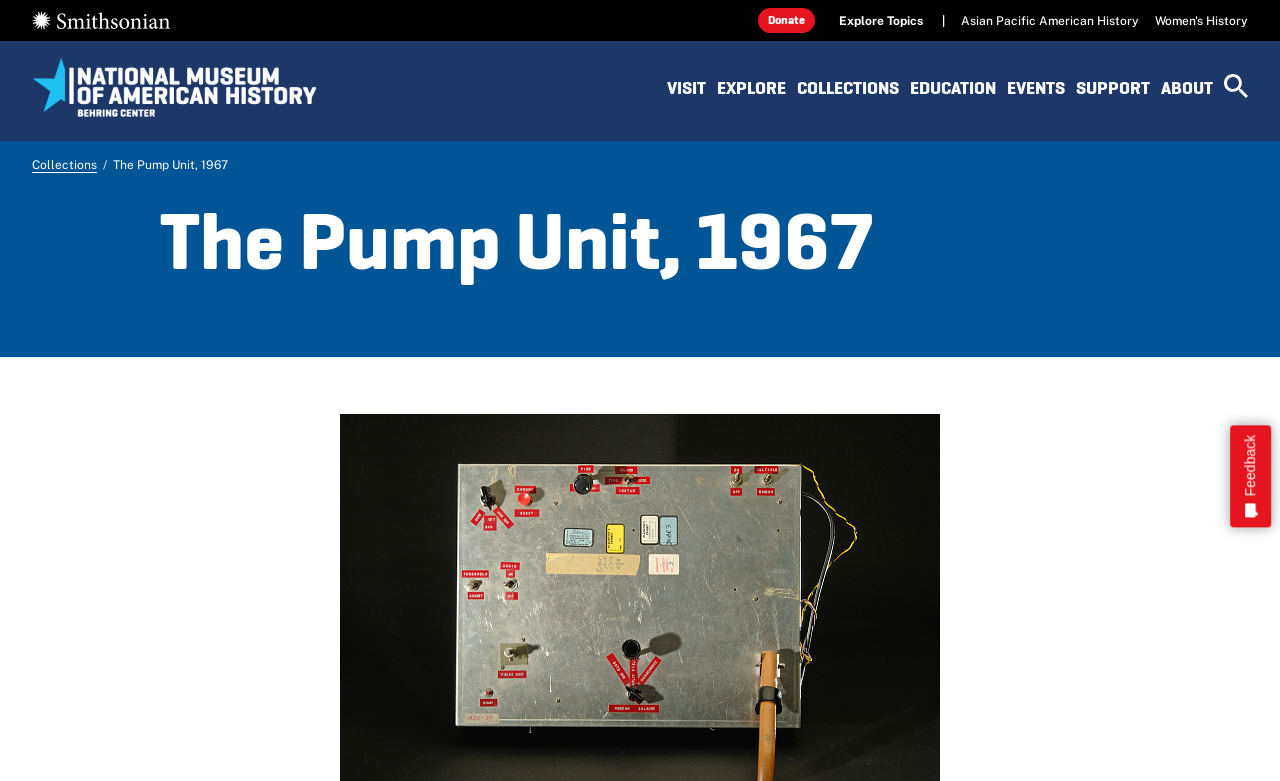Give a complete and precise description of the webpage's appearance.

The webpage is about the National Museum of American History, with a focus on the history of video games. At the top left corner, there is a link to skip to the main content, and next to it, a link to the Smithsonian institution with an accompanying image. On the top right corner, there is a link to donate. 

Below the top navigation, there are several links to explore different topics, including Asian Pacific American History and Women's History, which are aligned horizontally. 

Further down, there is a prominent section with links to VISIT, EXPLORE, COLLECTIONS, EDUCATION, EVENTS, SUPPORT, and ABOUT, which are also aligned horizontally. 

On the left side, there is a navigation section with a breadcrumb trail, which includes a link to Collections and a static text "The Pump Unit, 1967". 

The main content of the page is headed by "The Pump Unit, 1967", which is a prominent heading that spans most of the width of the page. 

At the bottom right corner, there is a button to provide feedback, which opens a dialog.